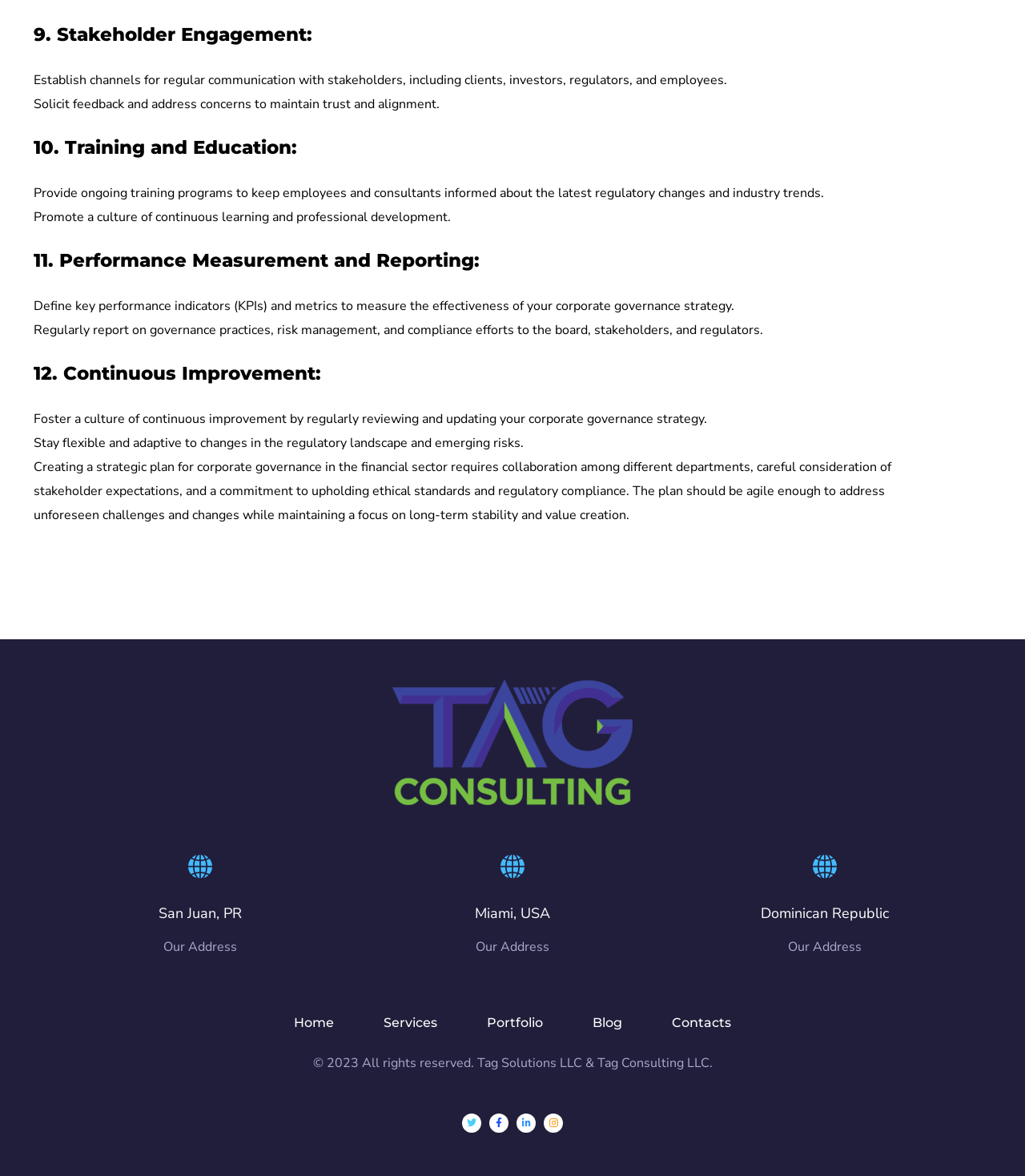What social media platforms are linked on the webpage?
Look at the image and provide a detailed response to the question.

The social media platforms linked on the webpage are Twitter, Facebook, Linkedin, and Instagram, which are represented by their respective icons and can be found at the bottom of the webpage.